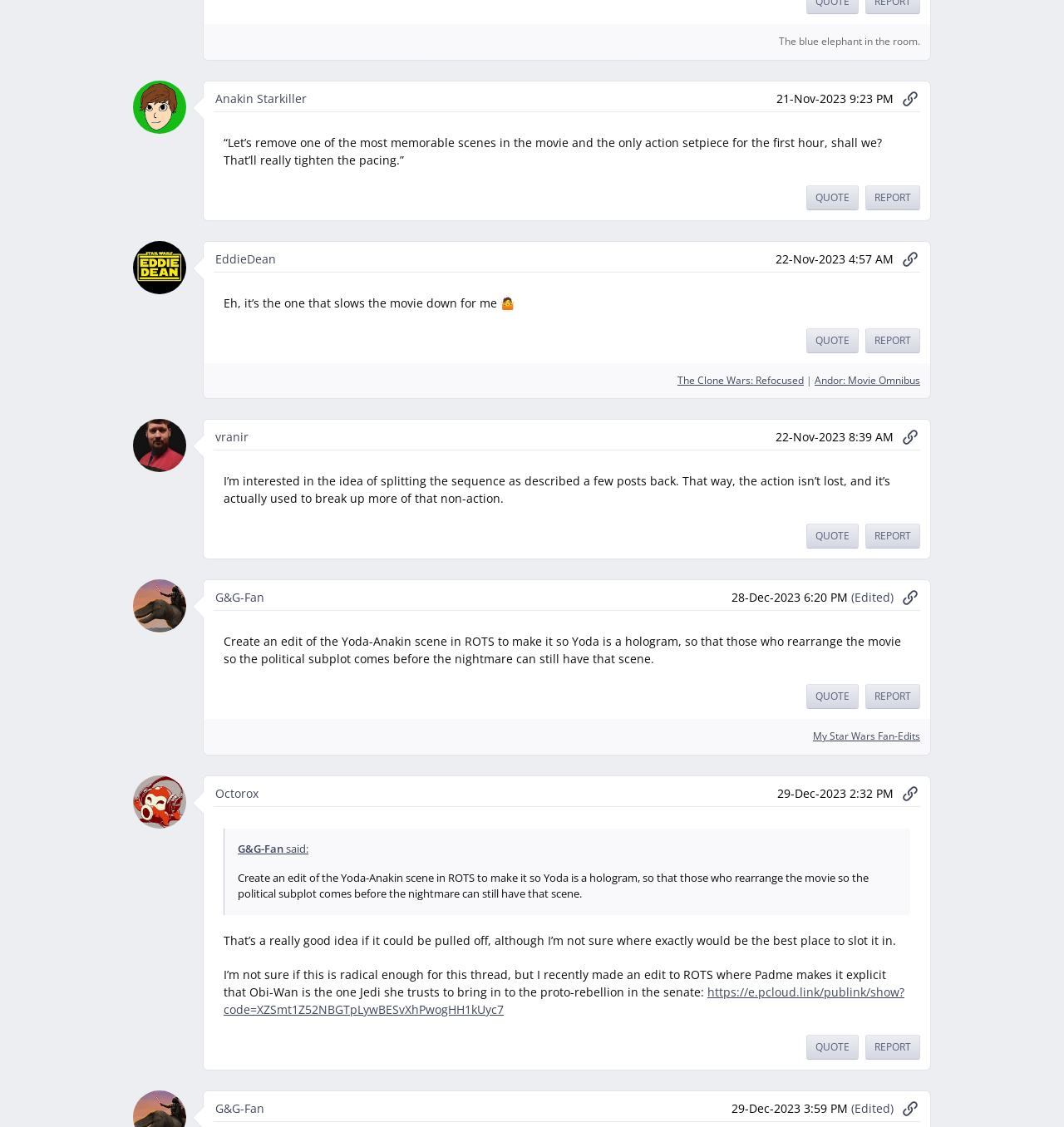Identify the bounding box coordinates of the area you need to click to perform the following instruction: "Quote the post by EddieDean".

[0.758, 0.291, 0.807, 0.313]